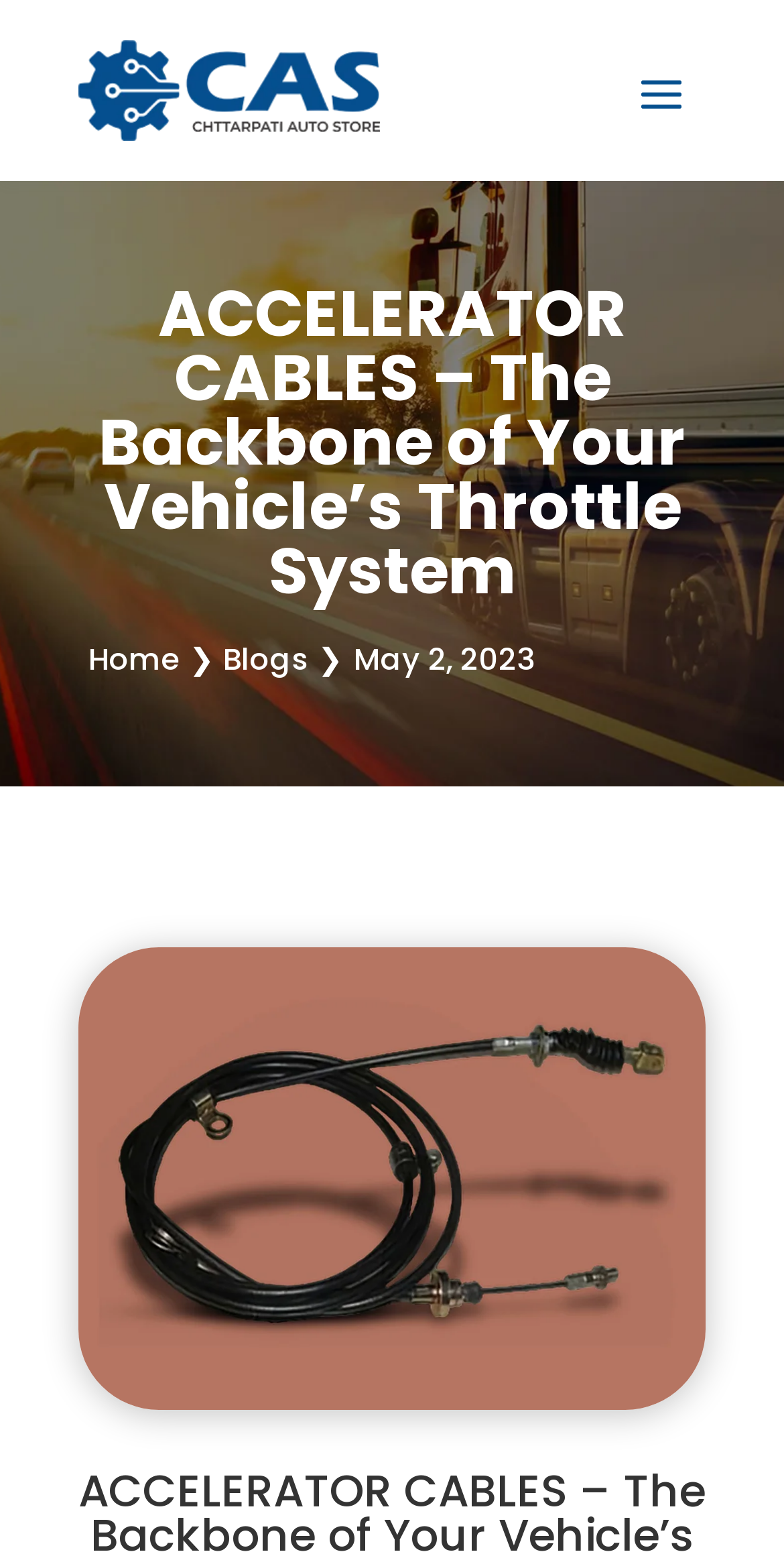Analyze and describe the webpage in a detailed narrative.

The webpage is about accelerator cables, specifically highlighting their importance in a vehicle's throttle system. At the top, there is a prominent heading that reads "ACCELERATOR CABLES – The Backbone of Your Vehicle’s Throttle System". Below this heading, there is a smaller subheading, although its text is not provided. 

On the top-left corner, there is a link with no provided text. To the right of this link, there are two more links, one labeled "Home" and another labeled "❯ Blogs ❯". These links are positioned near the top of the page. 

Further down, there is a date "May 2, 2023" displayed. Below this date, a large image takes up most of the page's width, spanning from the left to the right side. The image's content is not described.